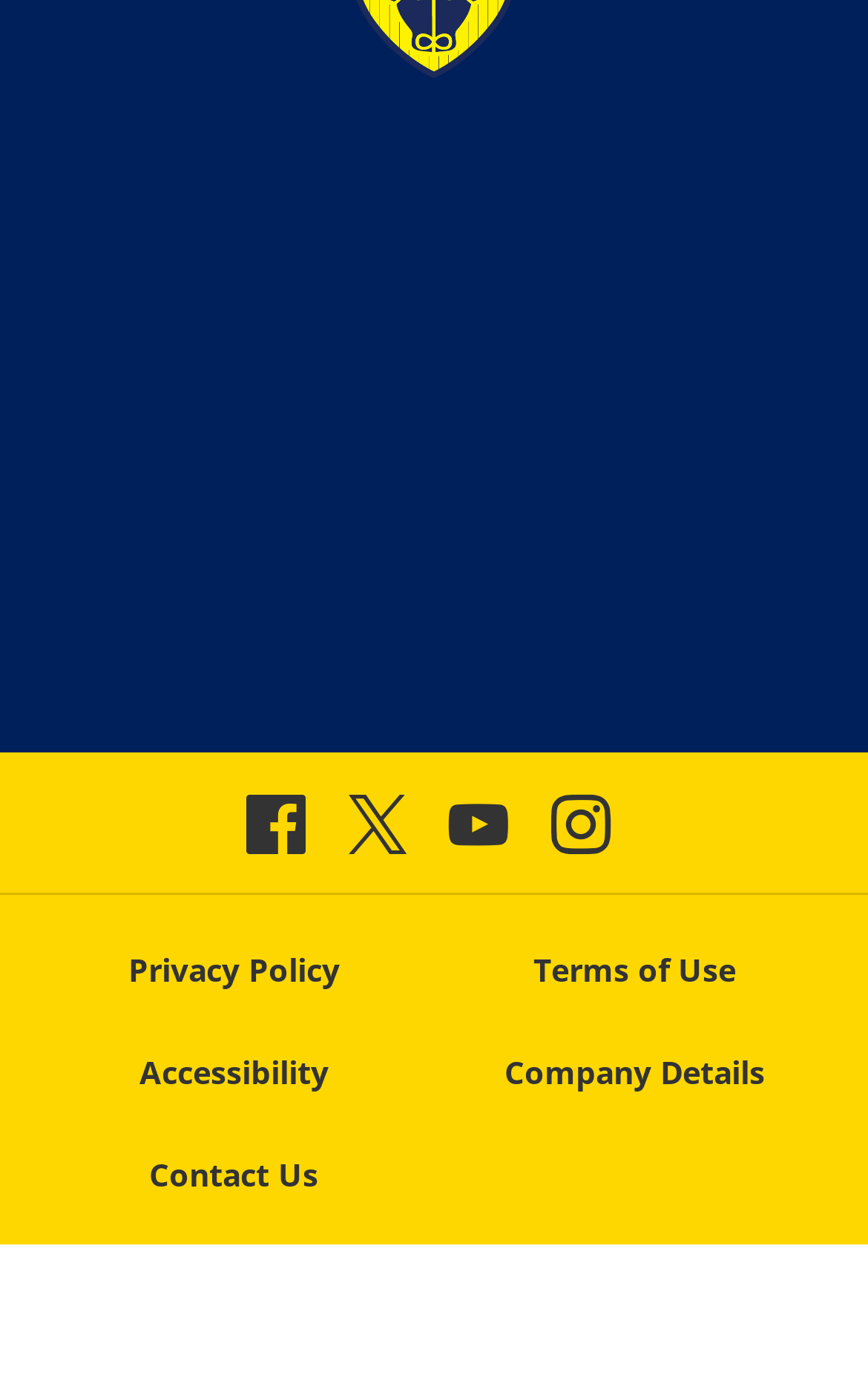Kindly provide the bounding box coordinates of the section you need to click on to fulfill the given instruction: "visit Facebook".

[0.283, 0.57, 0.353, 0.632]